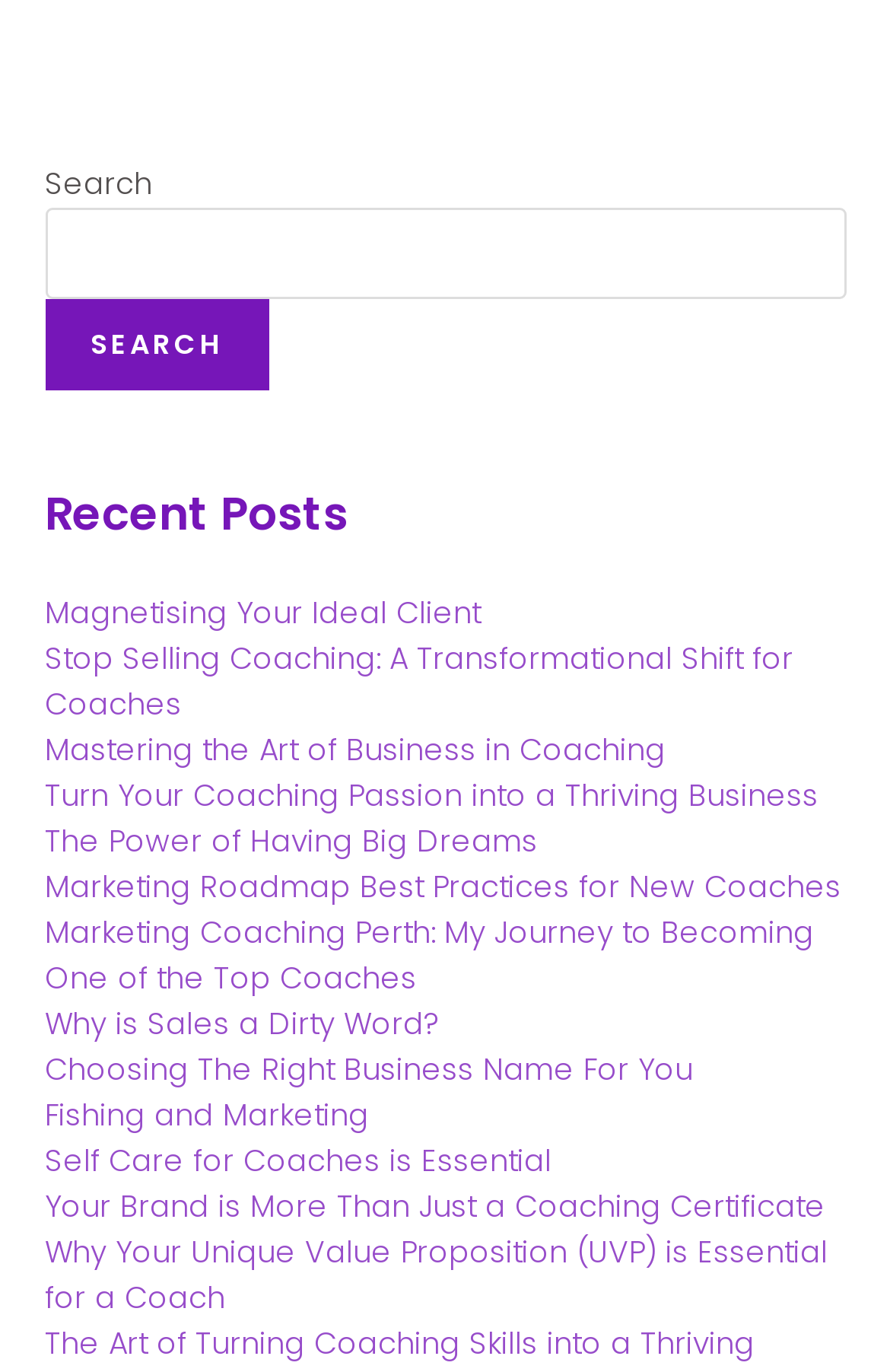Given the description: "Search", determine the bounding box coordinates of the UI element. The coordinates should be formatted as four float numbers between 0 and 1, [left, top, right, bottom].

[0.05, 0.218, 0.302, 0.285]